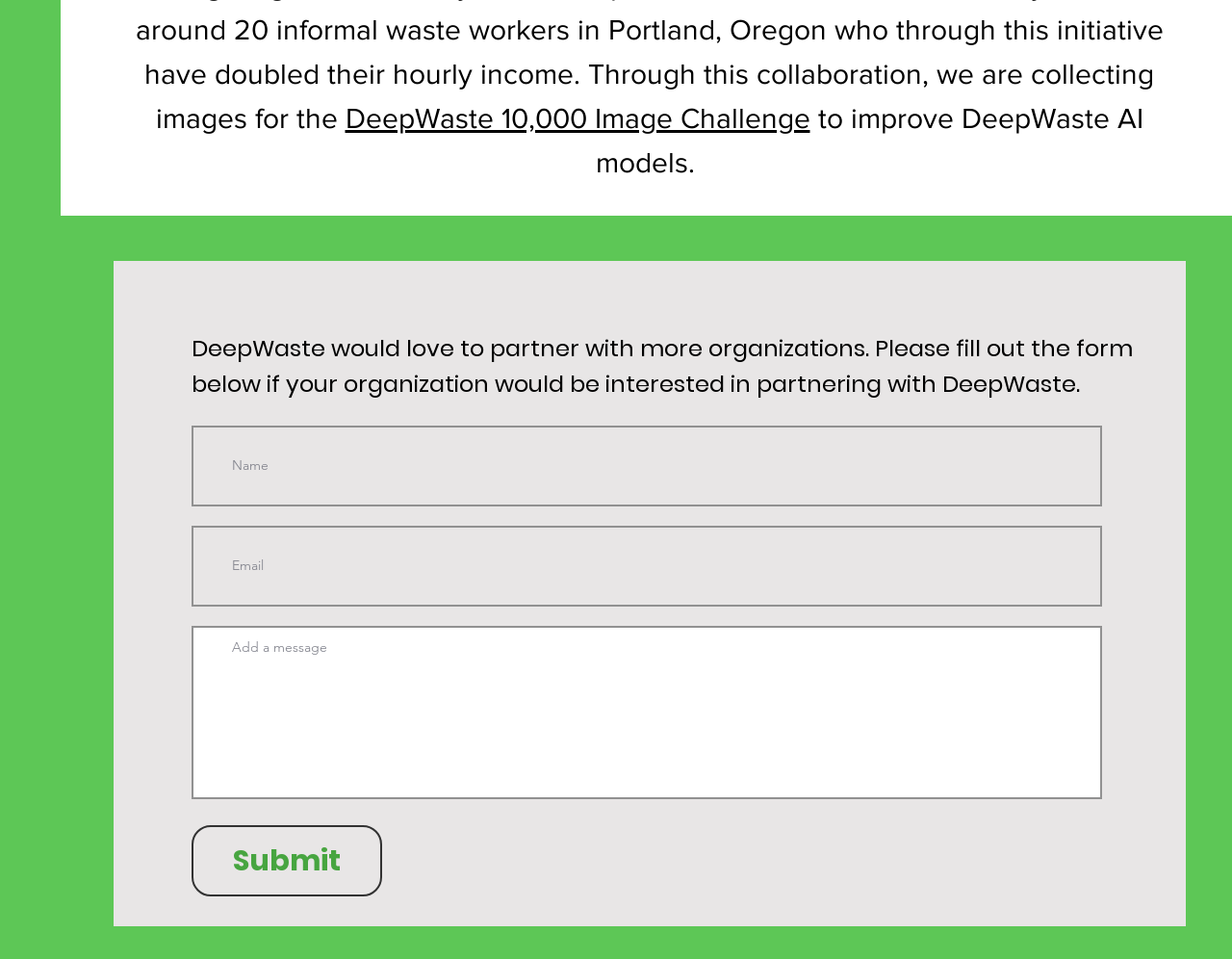What is required to submit the form?
Refer to the image and provide a detailed answer to the question.

The form has three fields: name, email, and an empty field. The email field is marked as required, indicating that it must be filled in to submit the form.